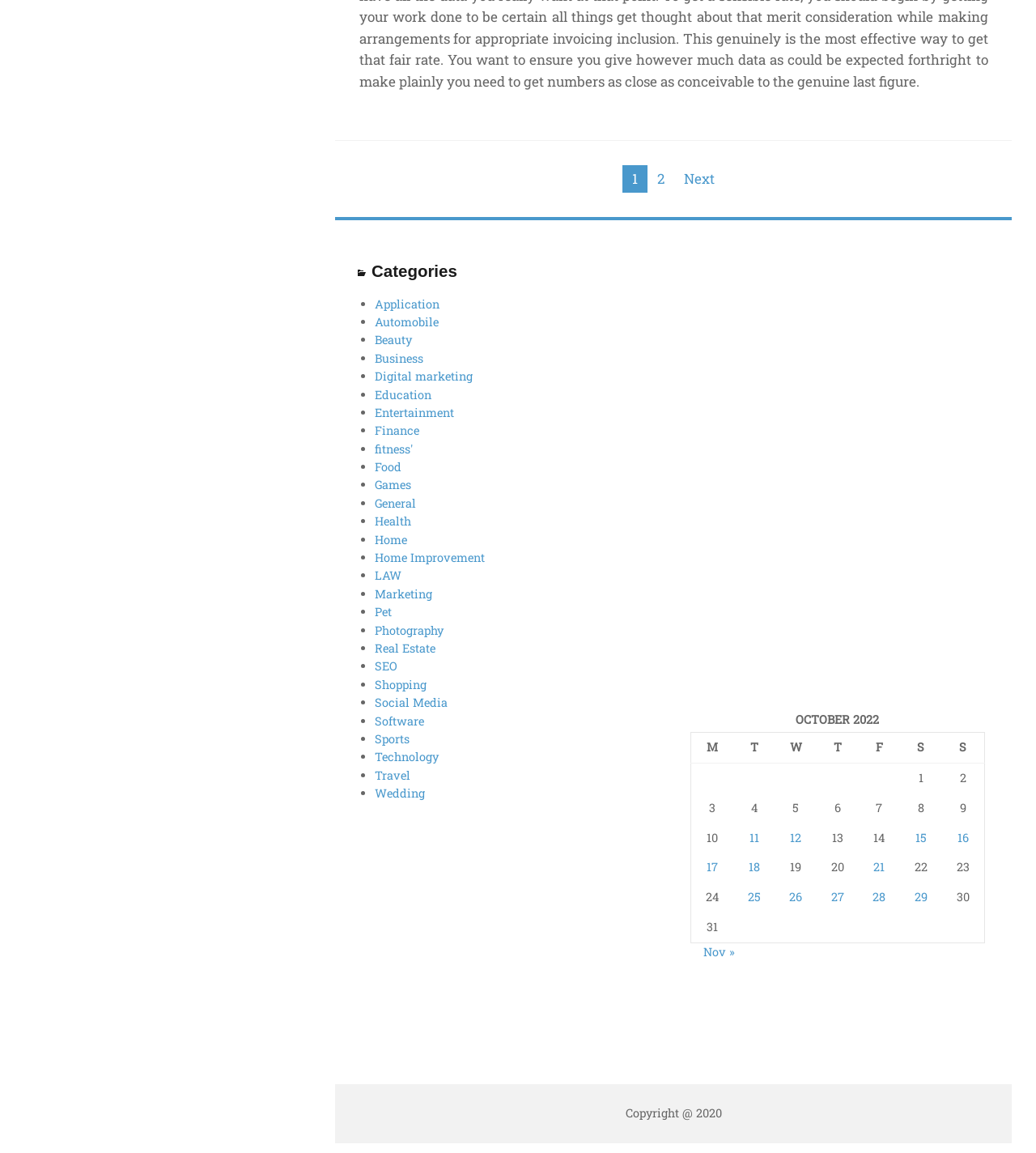Find the bounding box coordinates corresponding to the UI element with the description: "Nov »". The coordinates should be formatted as [left, top, right, bottom], with values as floats between 0 and 1.

[0.679, 0.819, 0.709, 0.832]